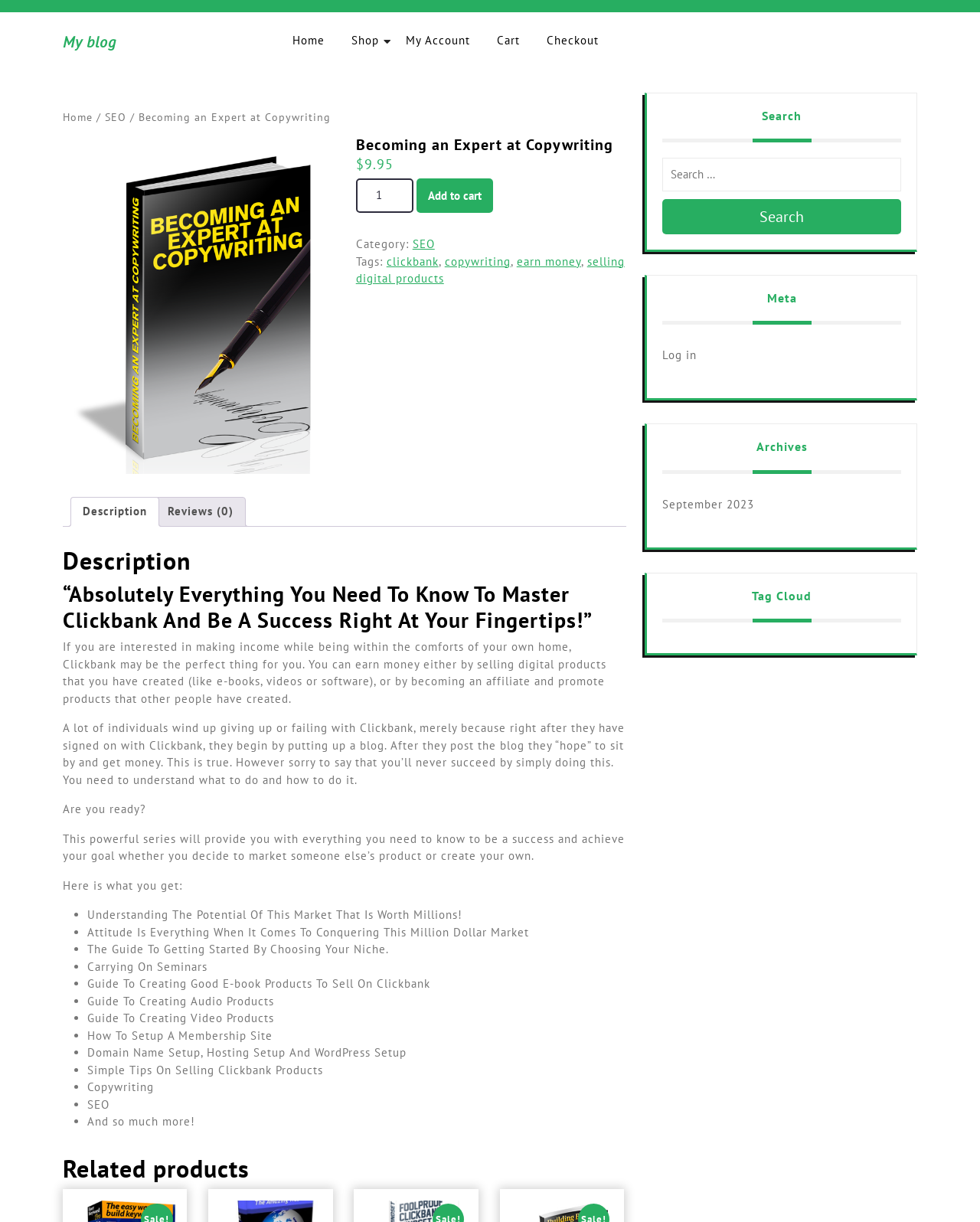What is the category of the product?
Please answer the question with as much detail and depth as you can.

The category of the product can be found in the link element below the product description, which says 'Category: SEO'.